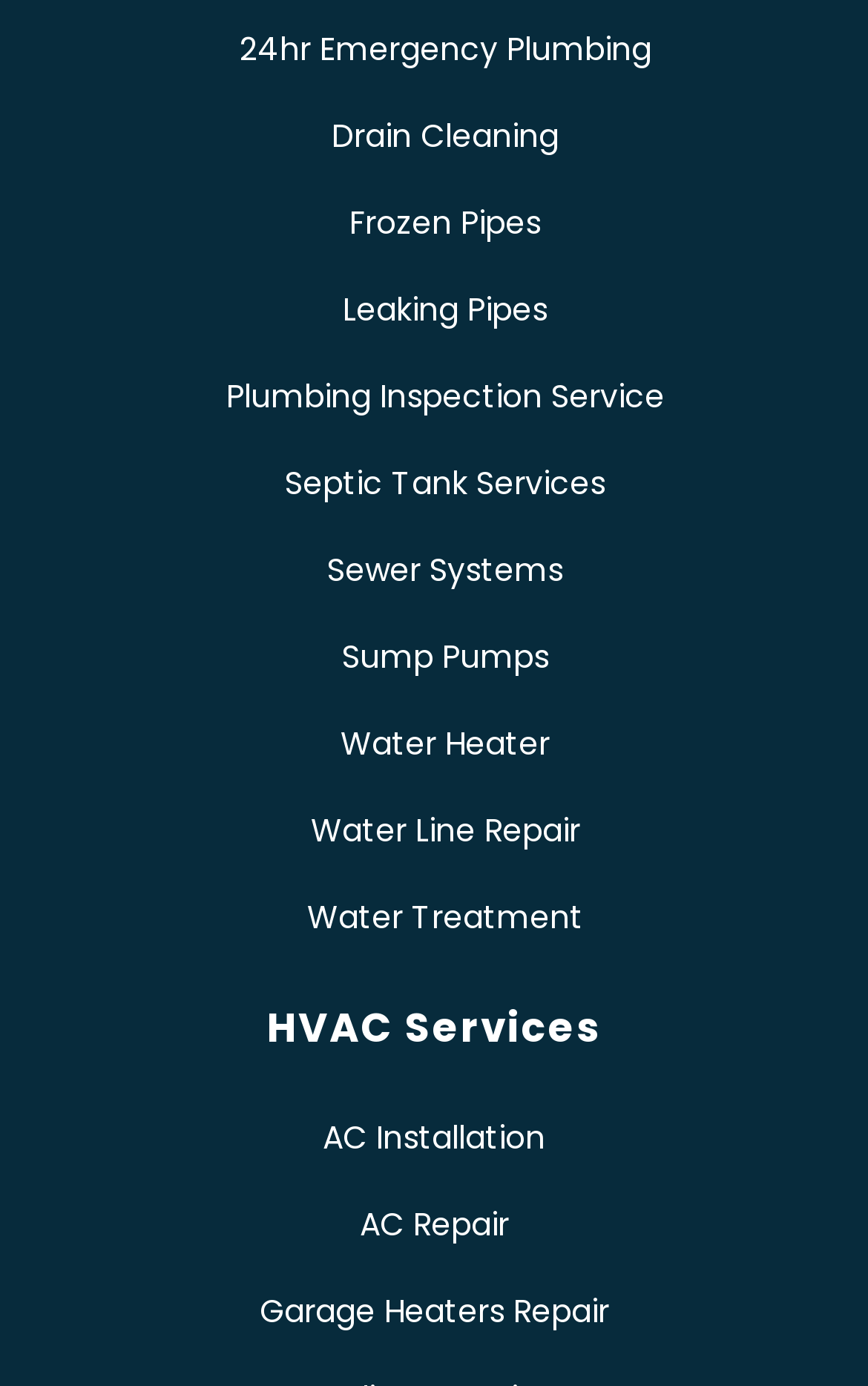Provide a short, one-word or phrase answer to the question below:
What is the last plumbing service listed?

Water Treatment